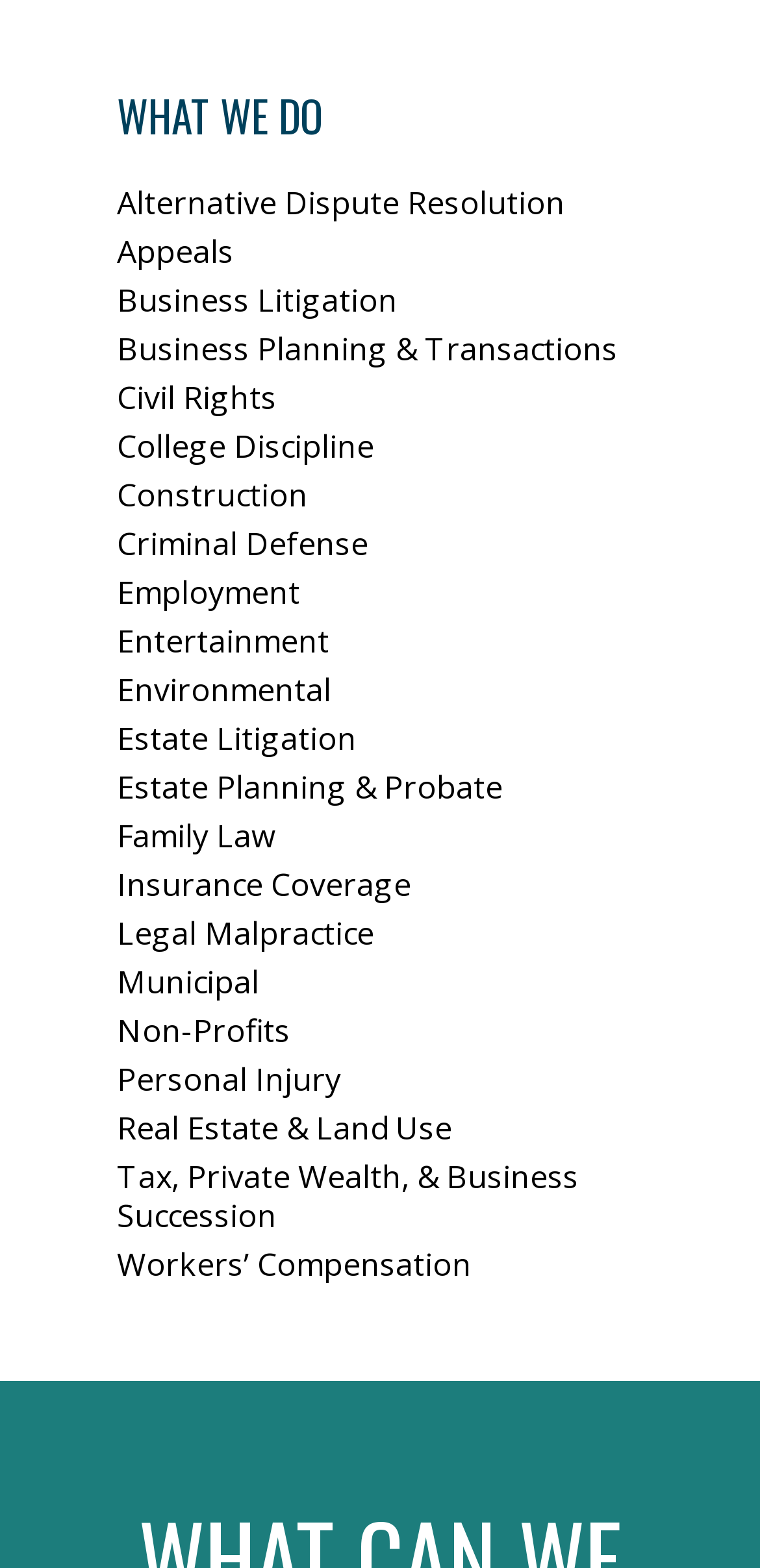What is the last legal service listed on this webpage?
Carefully analyze the image and provide a thorough answer to the question.

The last link under the 'WHAT WE DO' heading is 'Workers’ Compensation', which suggests that it is the last legal service listed on this webpage.